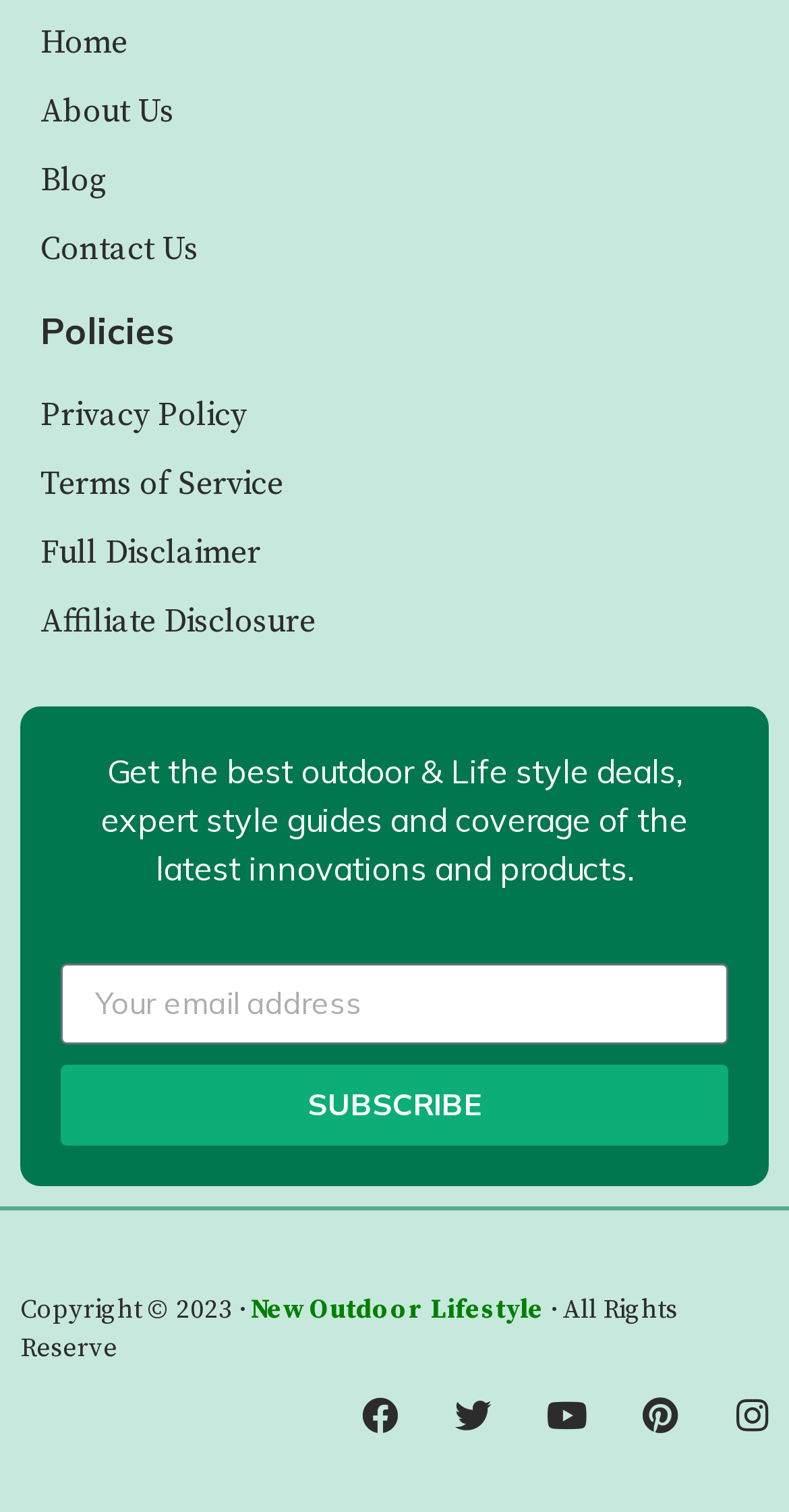Given the webpage screenshot, identify the bounding box of the UI element that matches this description: "New Outdoor Lifestyle".

[0.318, 0.855, 0.69, 0.876]